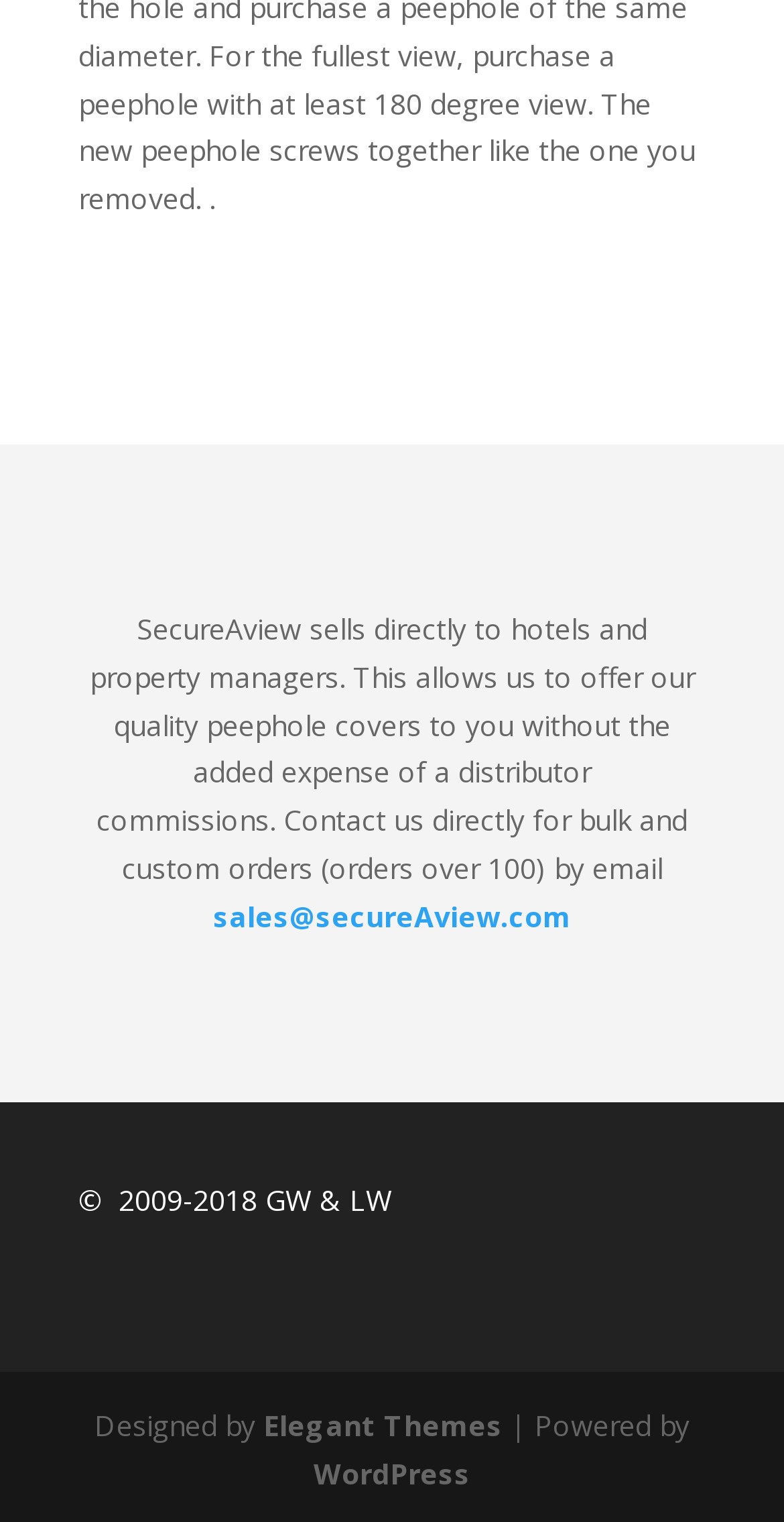What is the platform that powers the website?
Provide a short answer using one word or a brief phrase based on the image.

WordPress